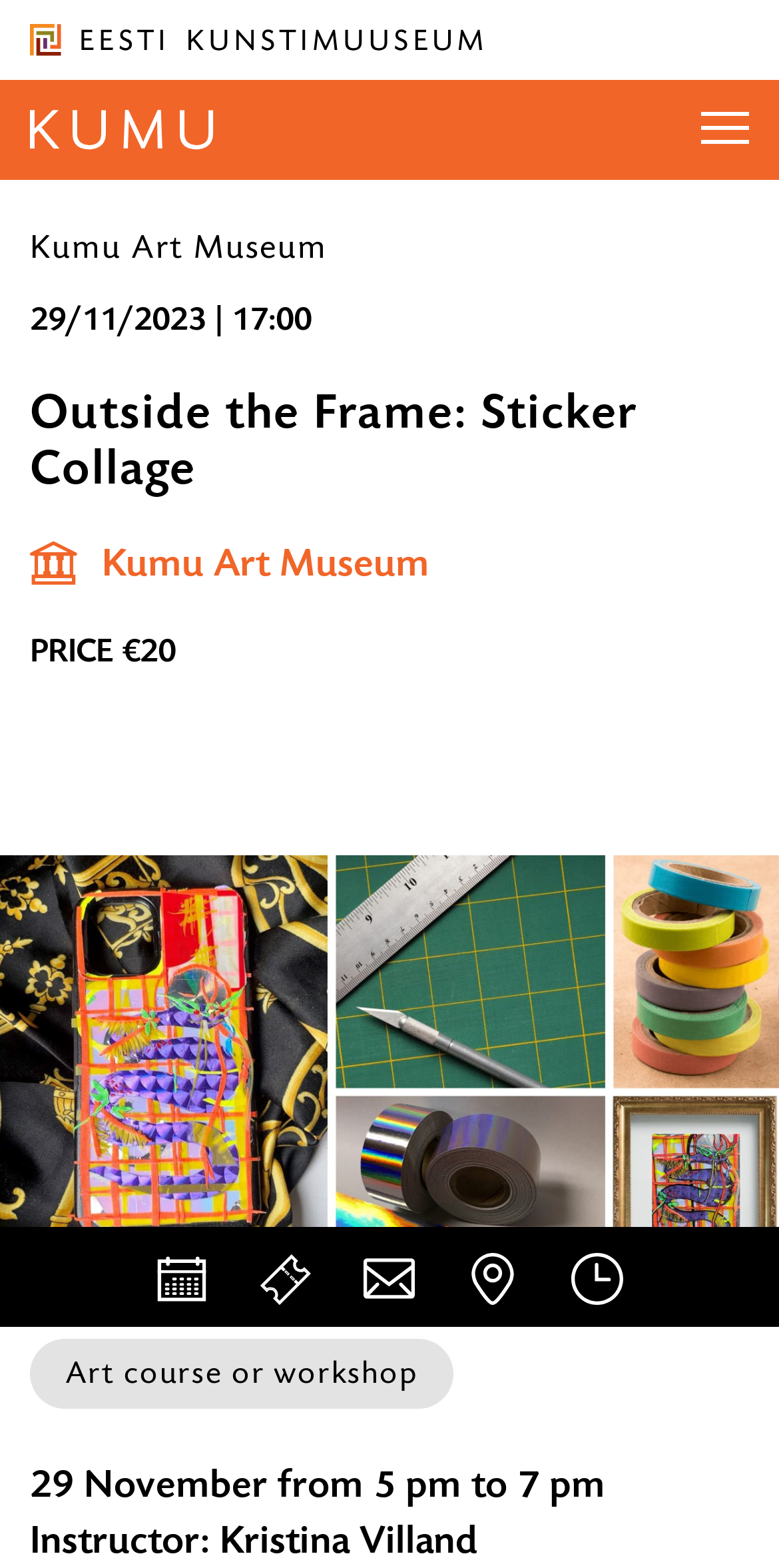Using the description: "Liigu sisu navigatsiooni juurde", determine the UI element's bounding box coordinates. Ensure the coordinates are in the format of four float numbers between 0 and 1, i.e., [left, top, right, bottom].

[0.499, 0.148, 0.712, 0.279]